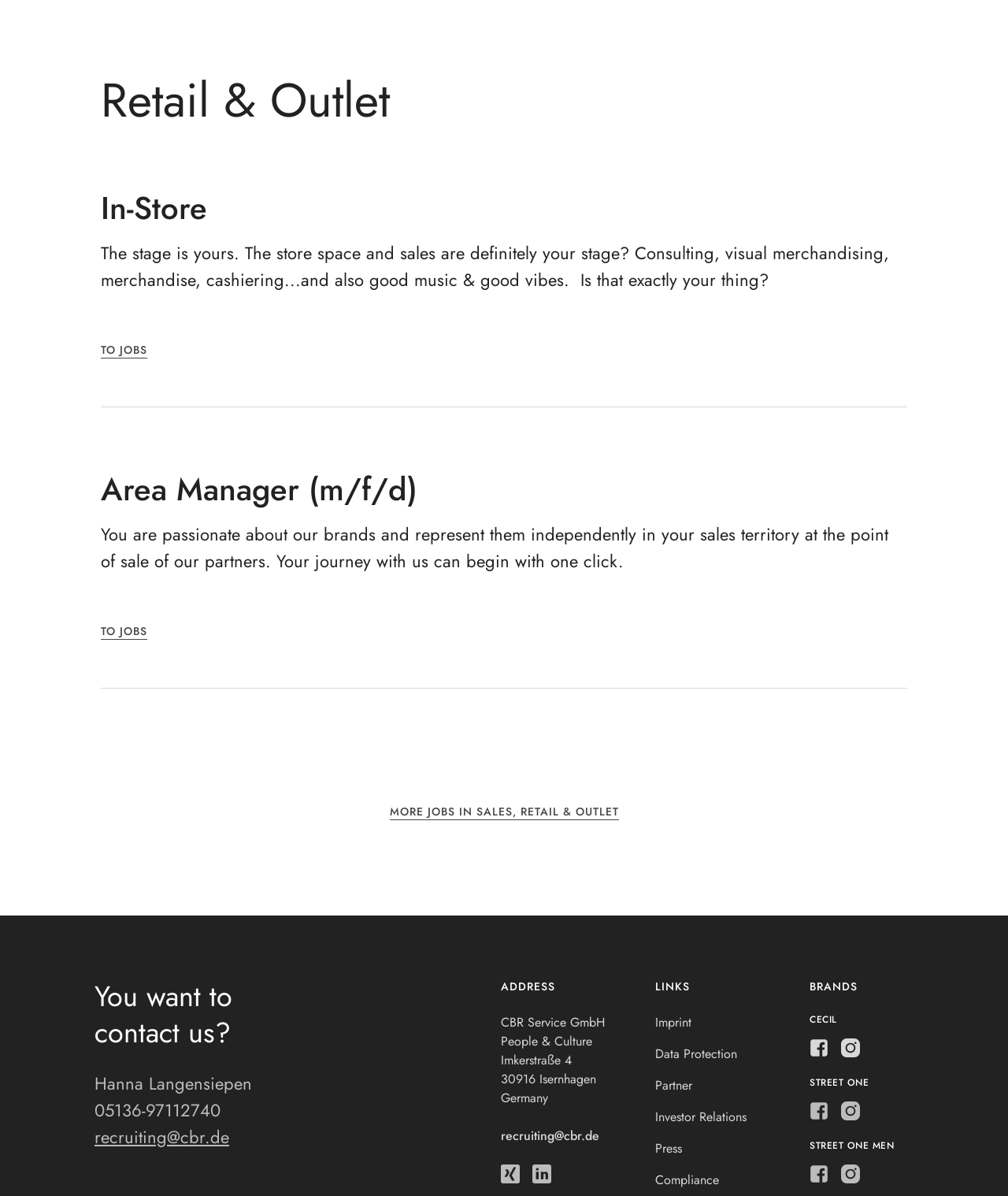Determine the bounding box coordinates of the section to be clicked to follow the instruction: "leave a reply". The coordinates should be given as four float numbers between 0 and 1, formatted as [left, top, right, bottom].

None